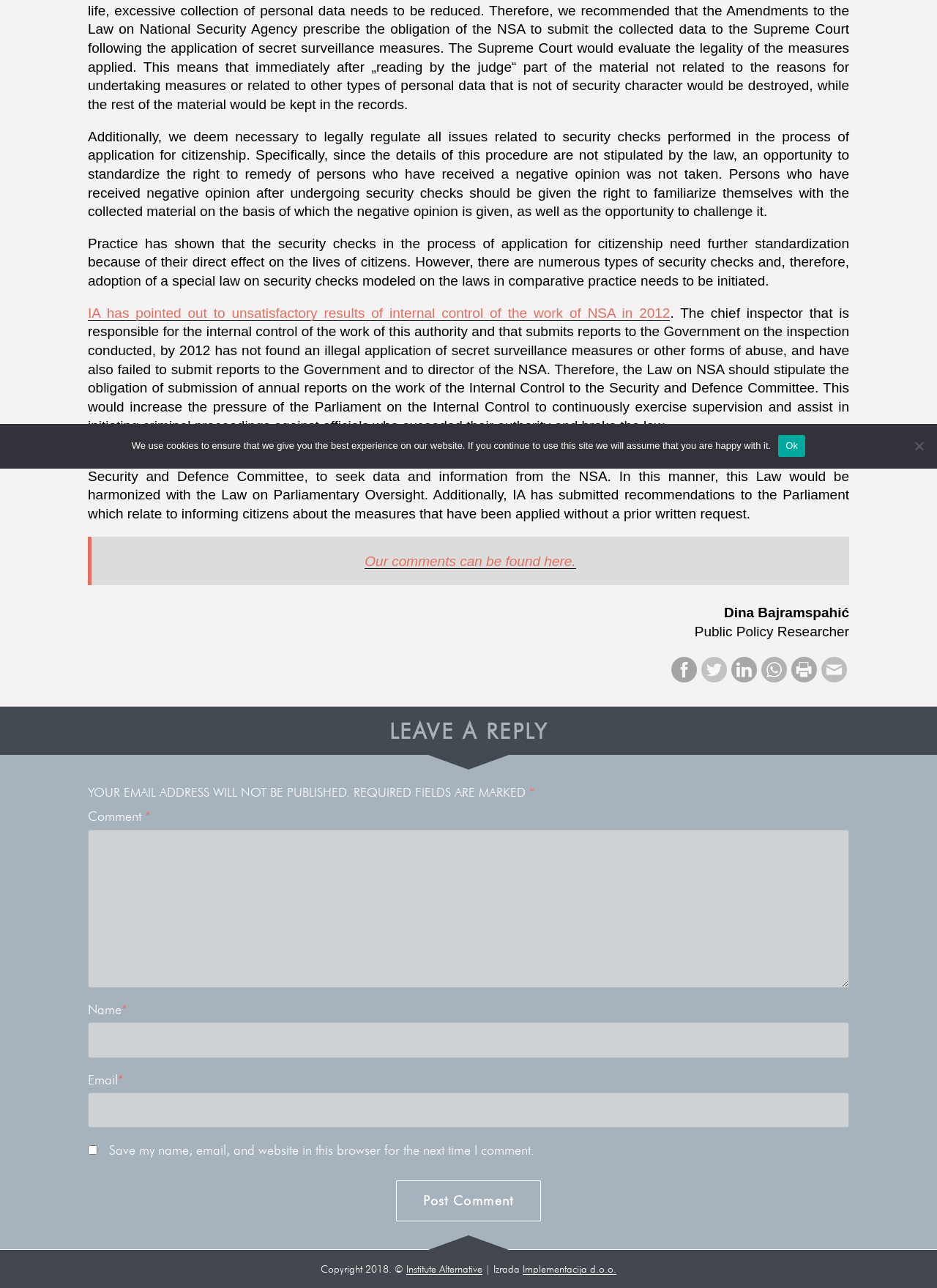Based on the element description: "Institute Alternative", identify the UI element and provide its bounding box coordinates. Use four float numbers between 0 and 1, [left, top, right, bottom].

[0.434, 0.98, 0.515, 0.99]